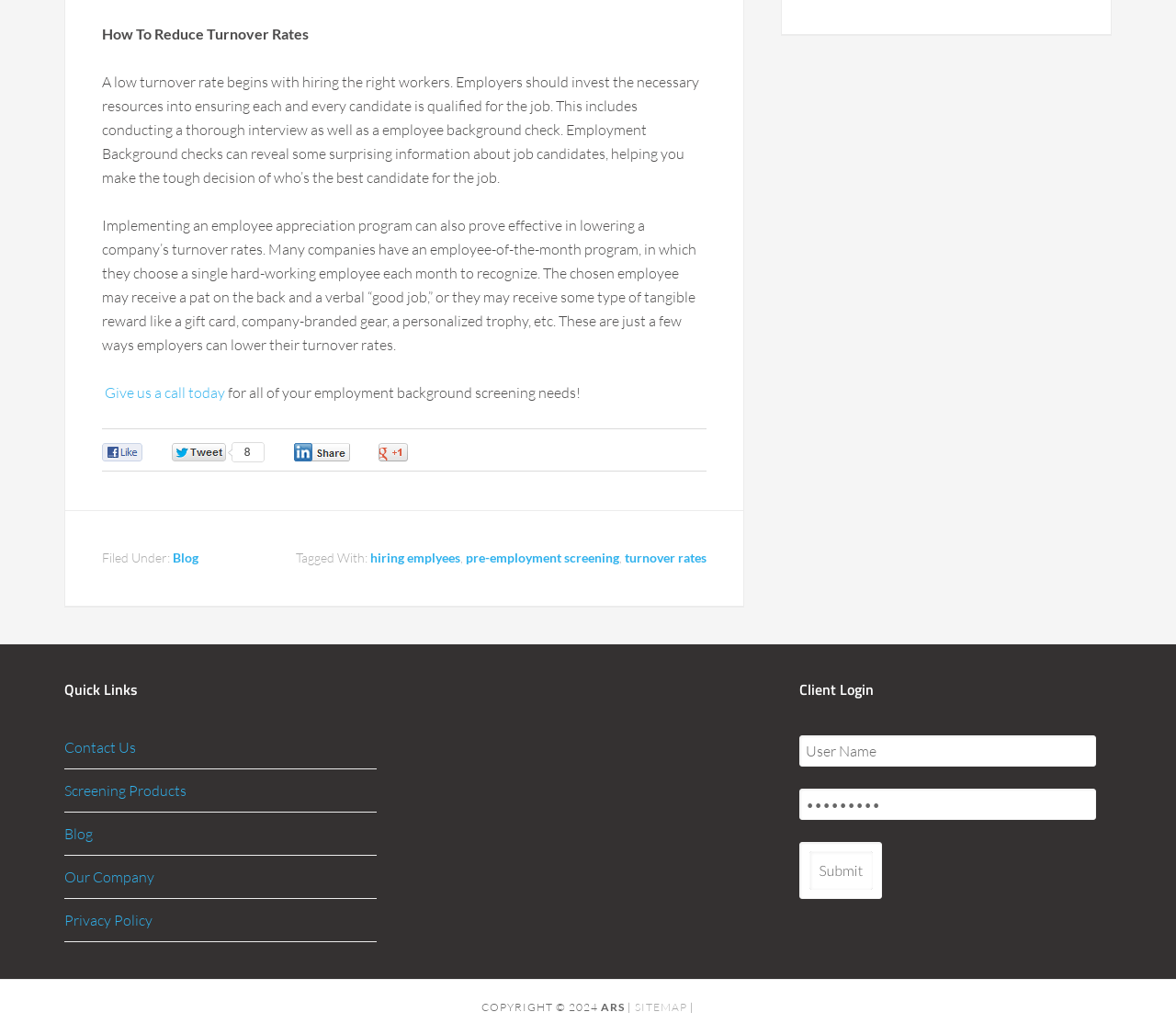Please specify the bounding box coordinates of the area that should be clicked to accomplish the following instruction: "Click 'Submit'". The coordinates should consist of four float numbers between 0 and 1, i.e., [left, top, right, bottom].

[0.68, 0.814, 0.75, 0.869]